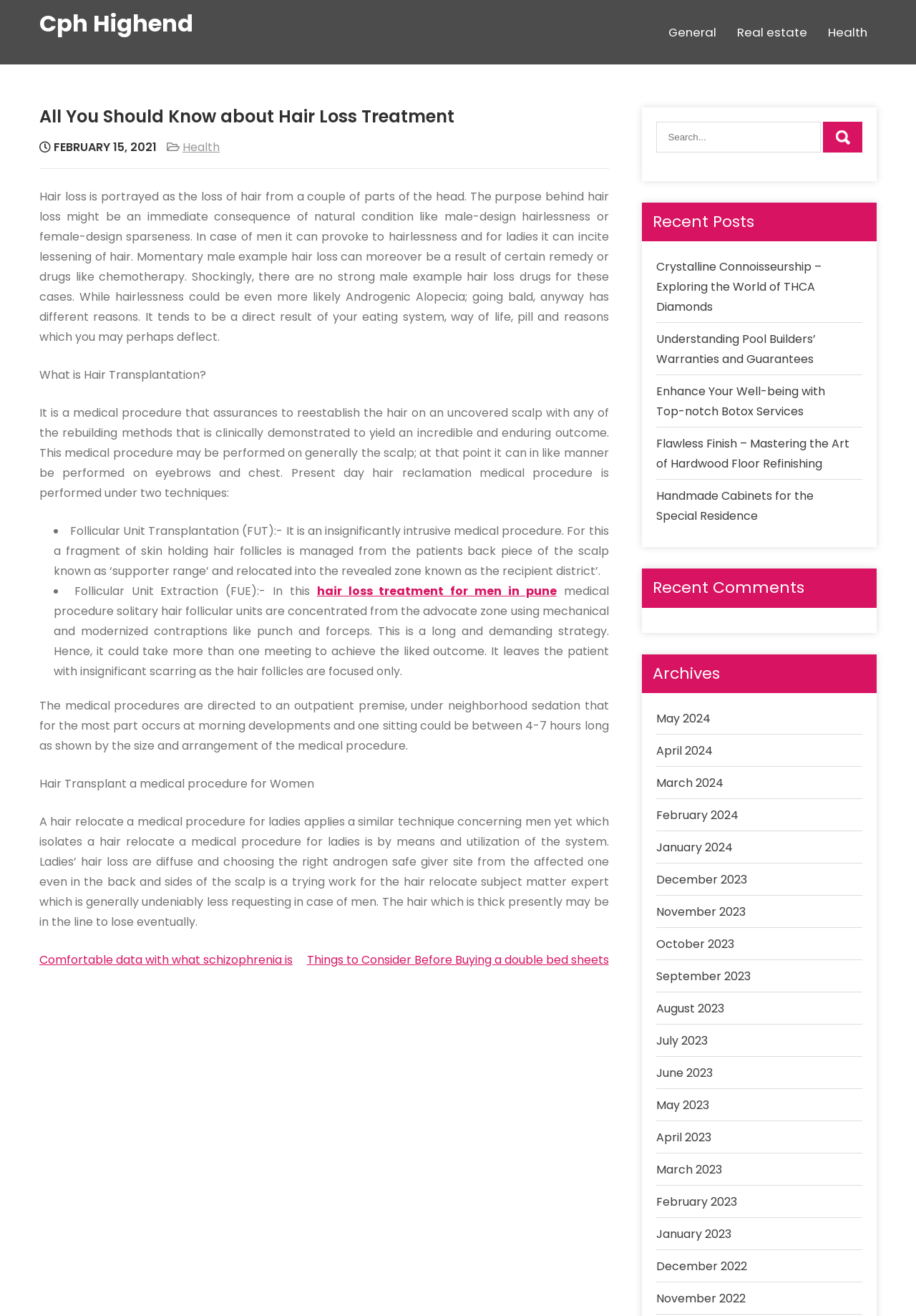What is the purpose of the search box?
Using the image, answer in one word or phrase.

To search the website